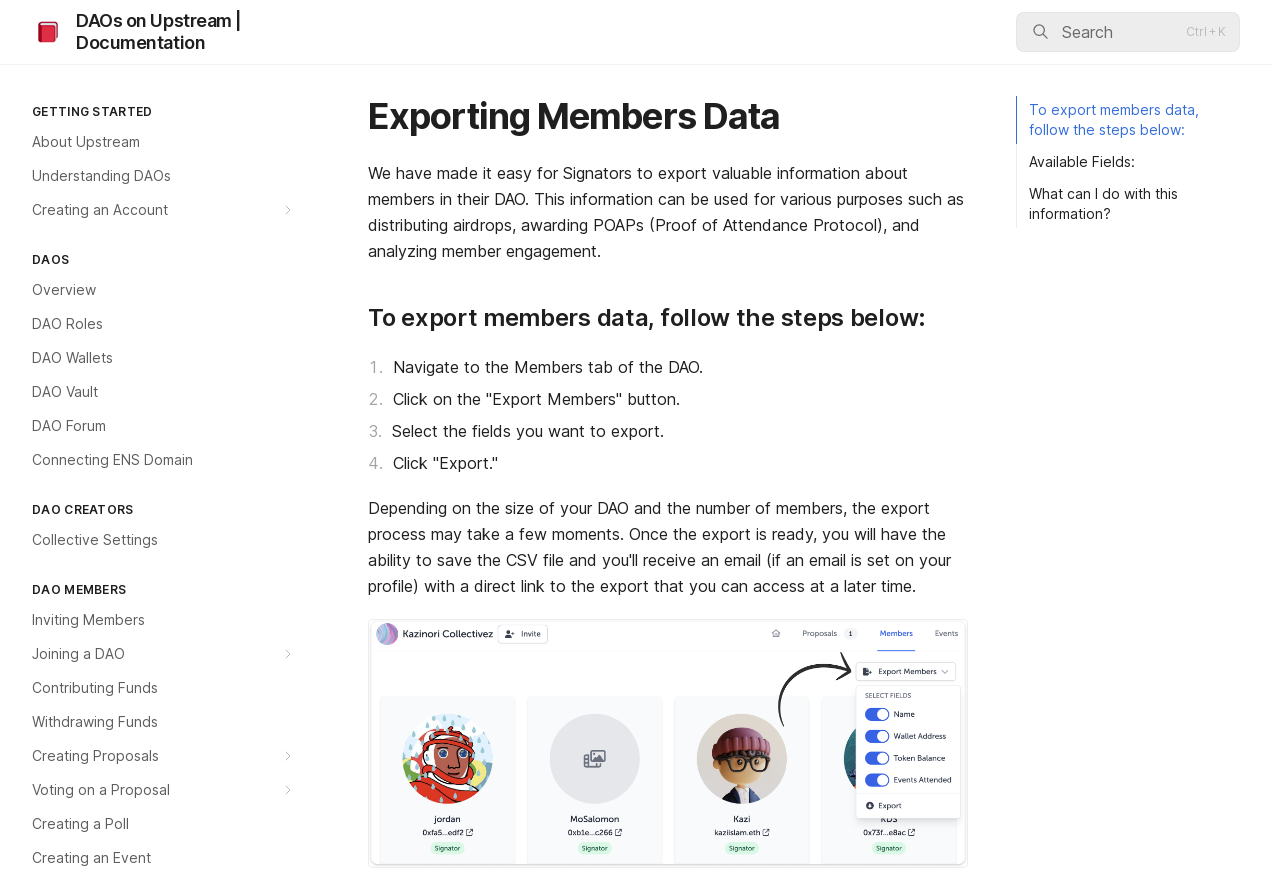Find the bounding box coordinates for the HTML element specified by: "DAO Vault".

[0.009, 0.427, 0.238, 0.464]